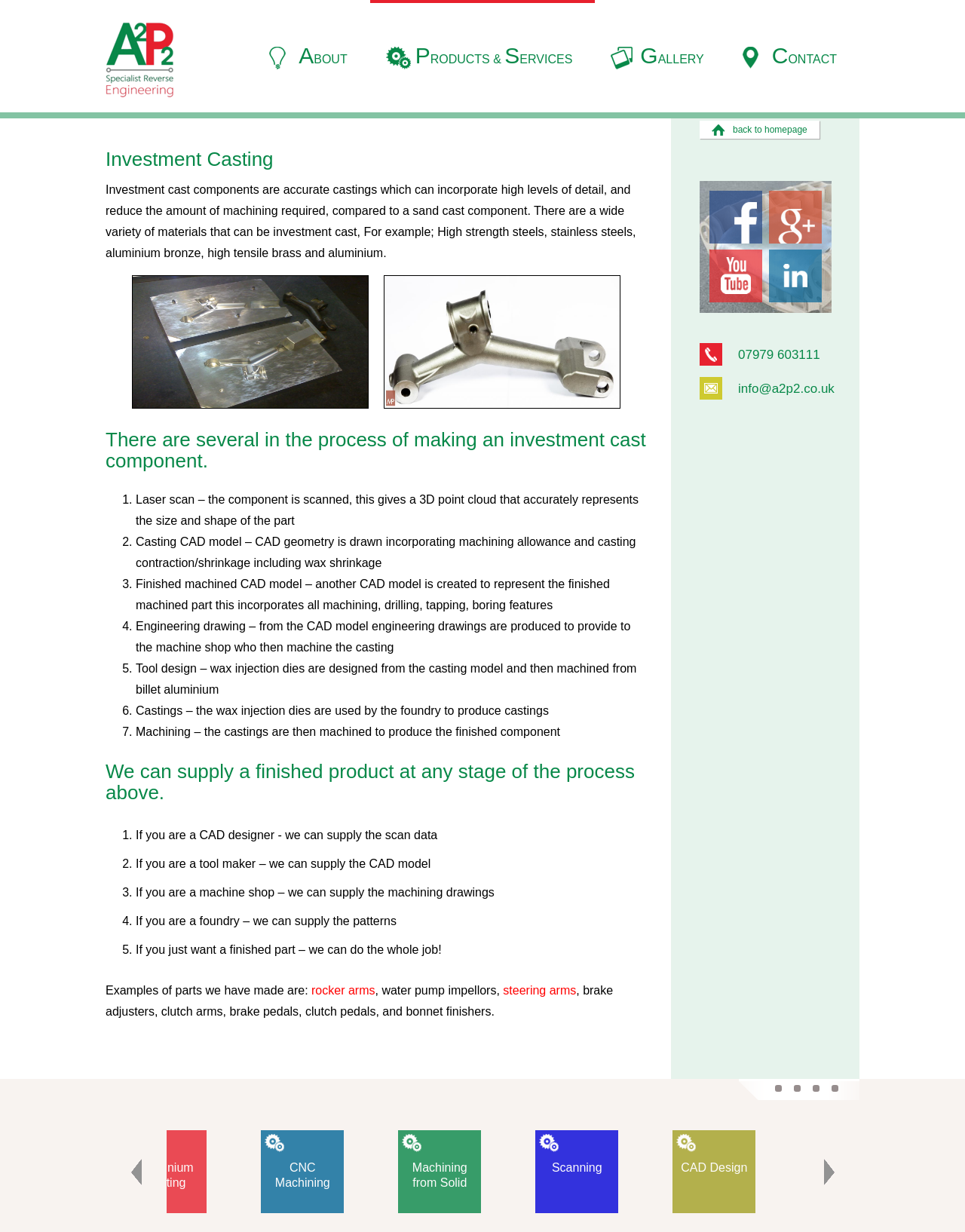Find the bounding box coordinates of the element to click in order to complete this instruction: "Click on ABOUT". The bounding box coordinates must be four float numbers between 0 and 1, denoted as [left, top, right, bottom].

[0.263, 0.0, 0.383, 0.091]